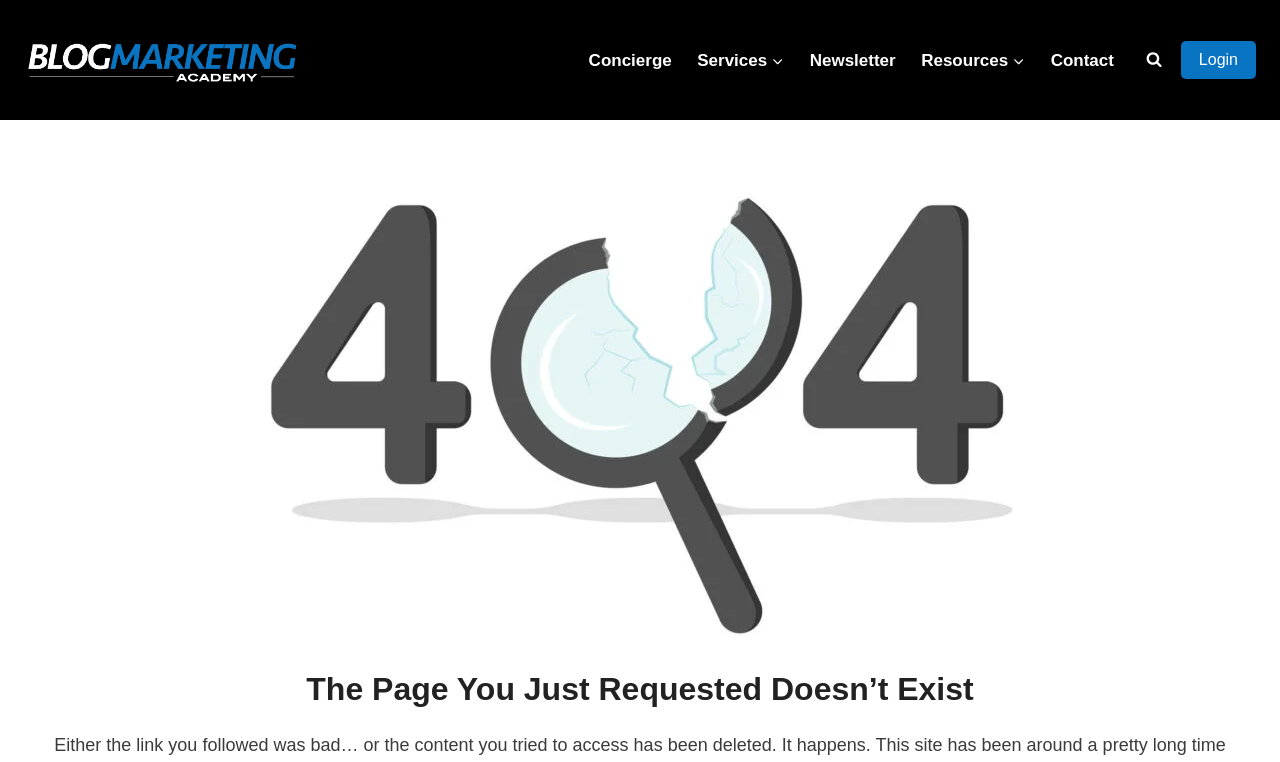Find the bounding box coordinates of the element I should click to carry out the following instruction: "search the website".

[0.888, 0.056, 0.915, 0.101]